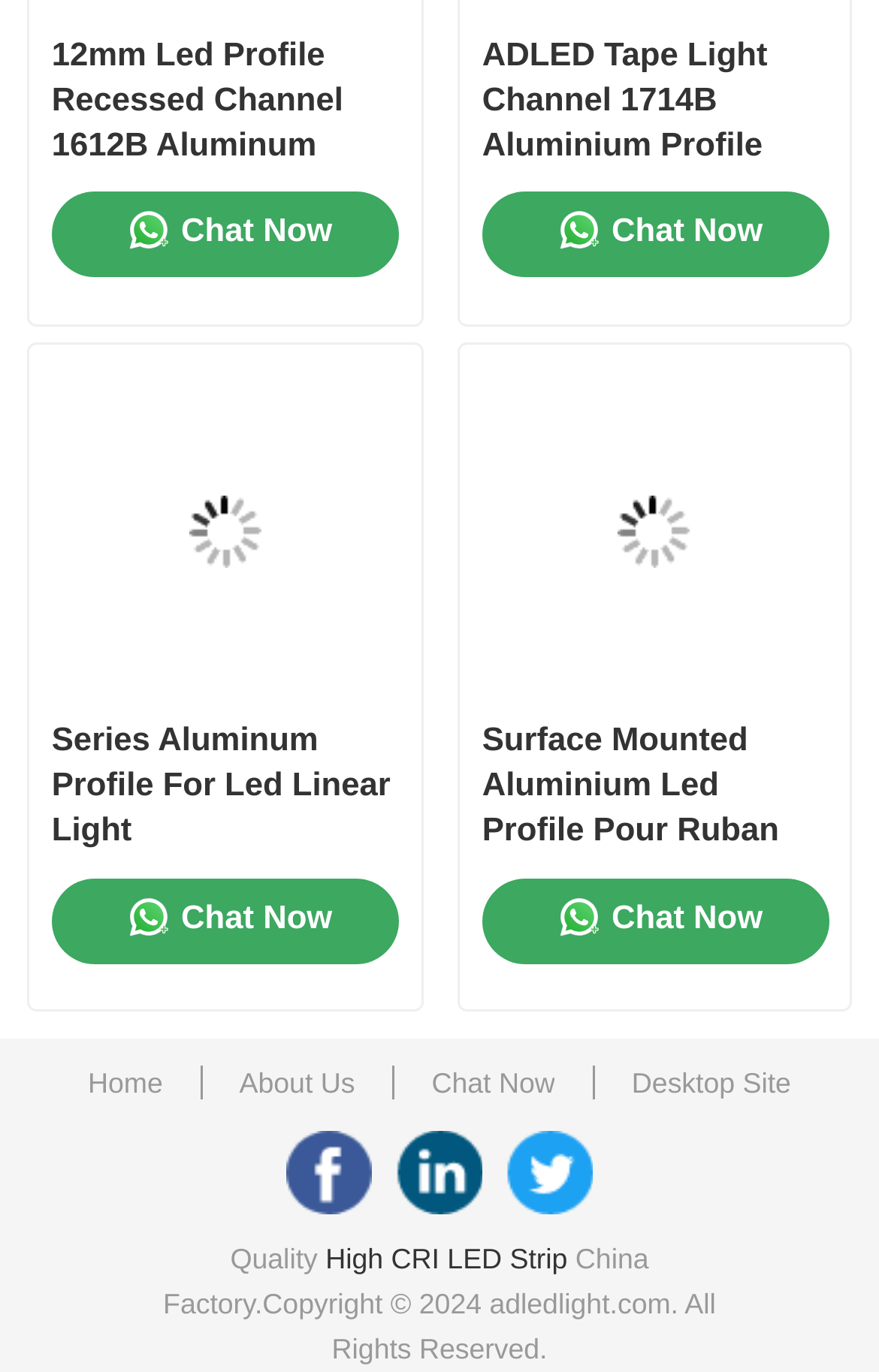Please give a short response to the question using one word or a phrase:
What is the topmost link on the webpage?

Home